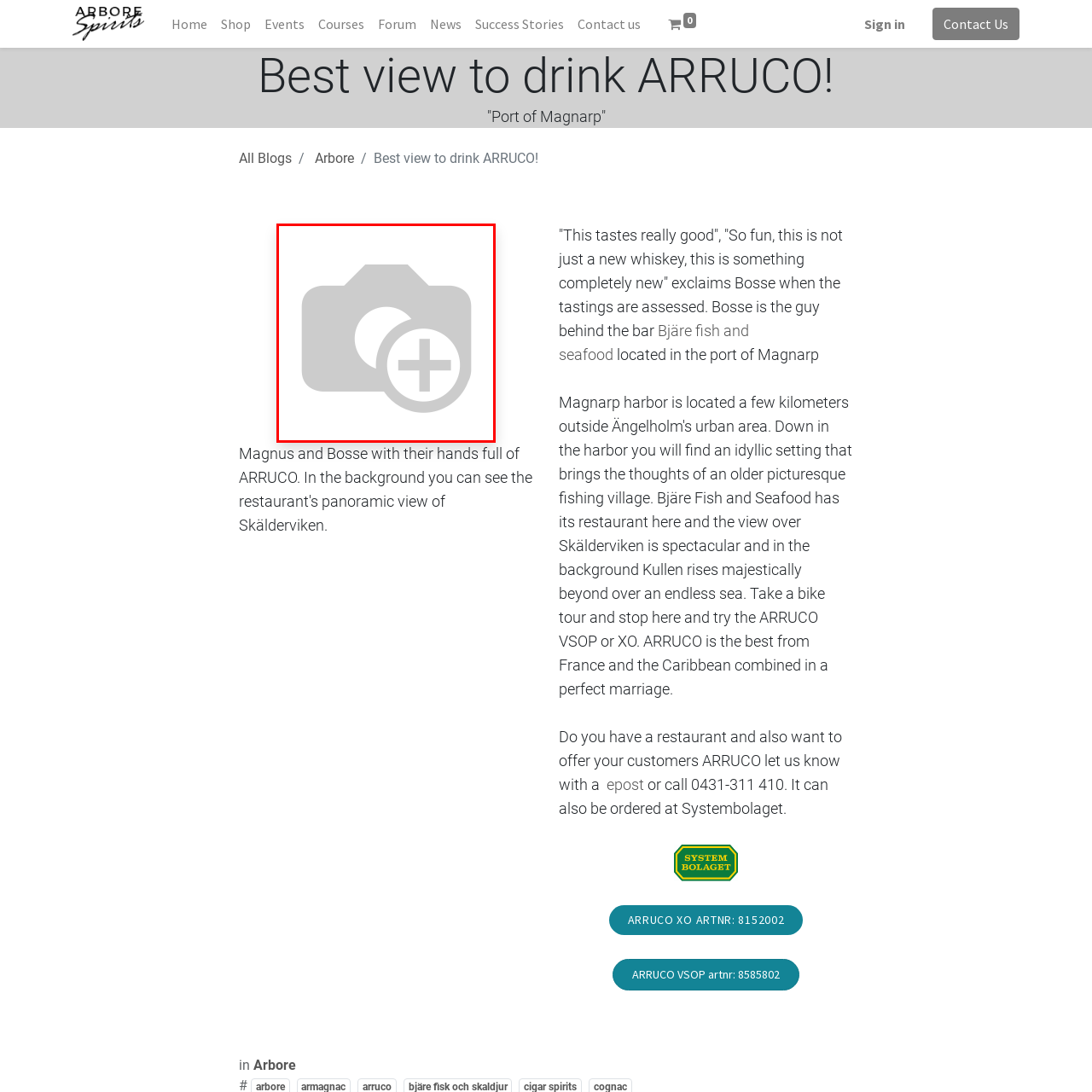What can visitors expect from the webpage?
Focus on the visual details within the red bounding box and provide an in-depth answer based on your observations.

Visitors to the webpage can expect to gain insights into the tasting experience of ARRUCO, with an emphasis on the unique aspects of this beverage that have captivated the attention of audiences. The webpage provides customer testimonials and promotional information about ARRUCO, highlighting its distinct characteristics.